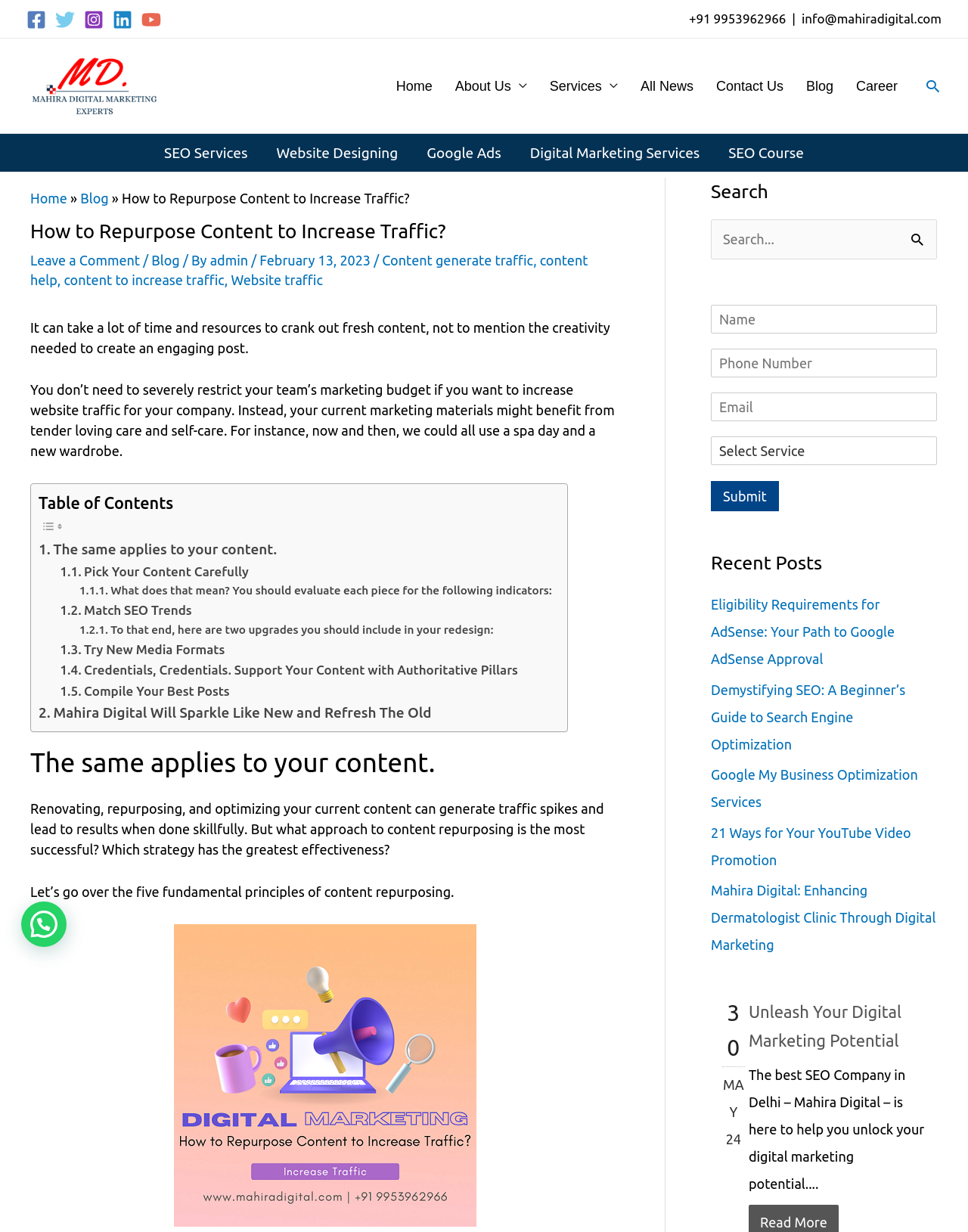Identify the bounding box coordinates for the region to click in order to carry out this instruction: "Search for something". Provide the coordinates using four float numbers between 0 and 1, formatted as [left, top, right, bottom].

[0.734, 0.178, 0.968, 0.211]